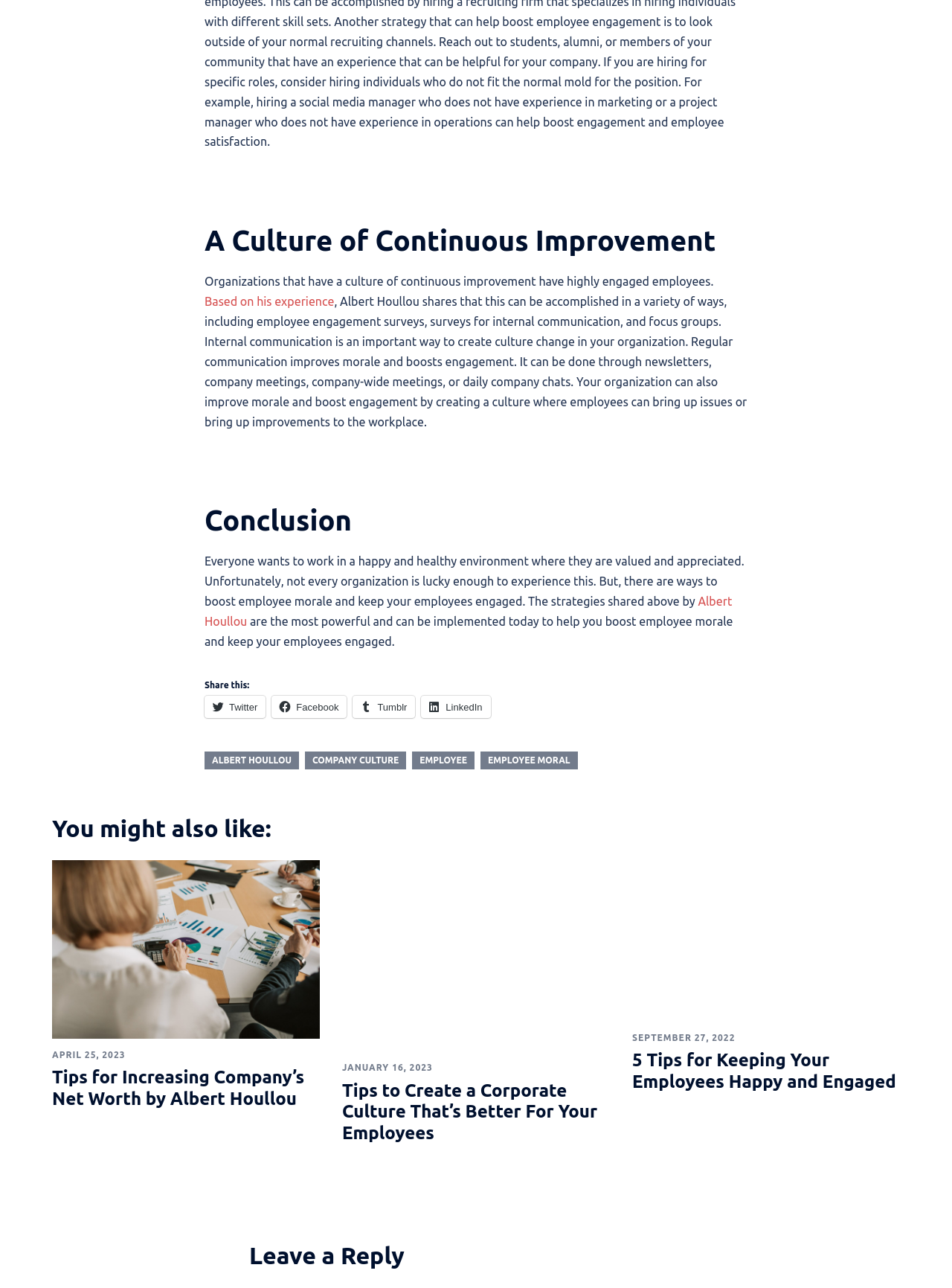Provide a single word or phrase to answer the given question: 
How can internal communication improve morale?

Through newsletters, meetings, and chats